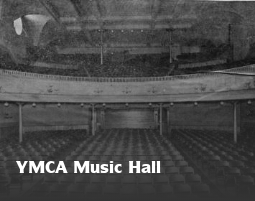Give an in-depth description of what is happening in the image.

The image depicts the interior of the YMCA Music Hall, showcasing its spacious auditorium filled with rows of seats. The architectural design hints at a venue steeped in history, featuring an elevated stage area and a gently curved balcony that suggests an intimate yet grand atmosphere for performances. The seats appear orderly, ready to accommodate an audience eager to engage in various events hosted at this venue. The caption prominently features the name "YMCA Music Hall," drawing attention to its significance as a cultural landmark.